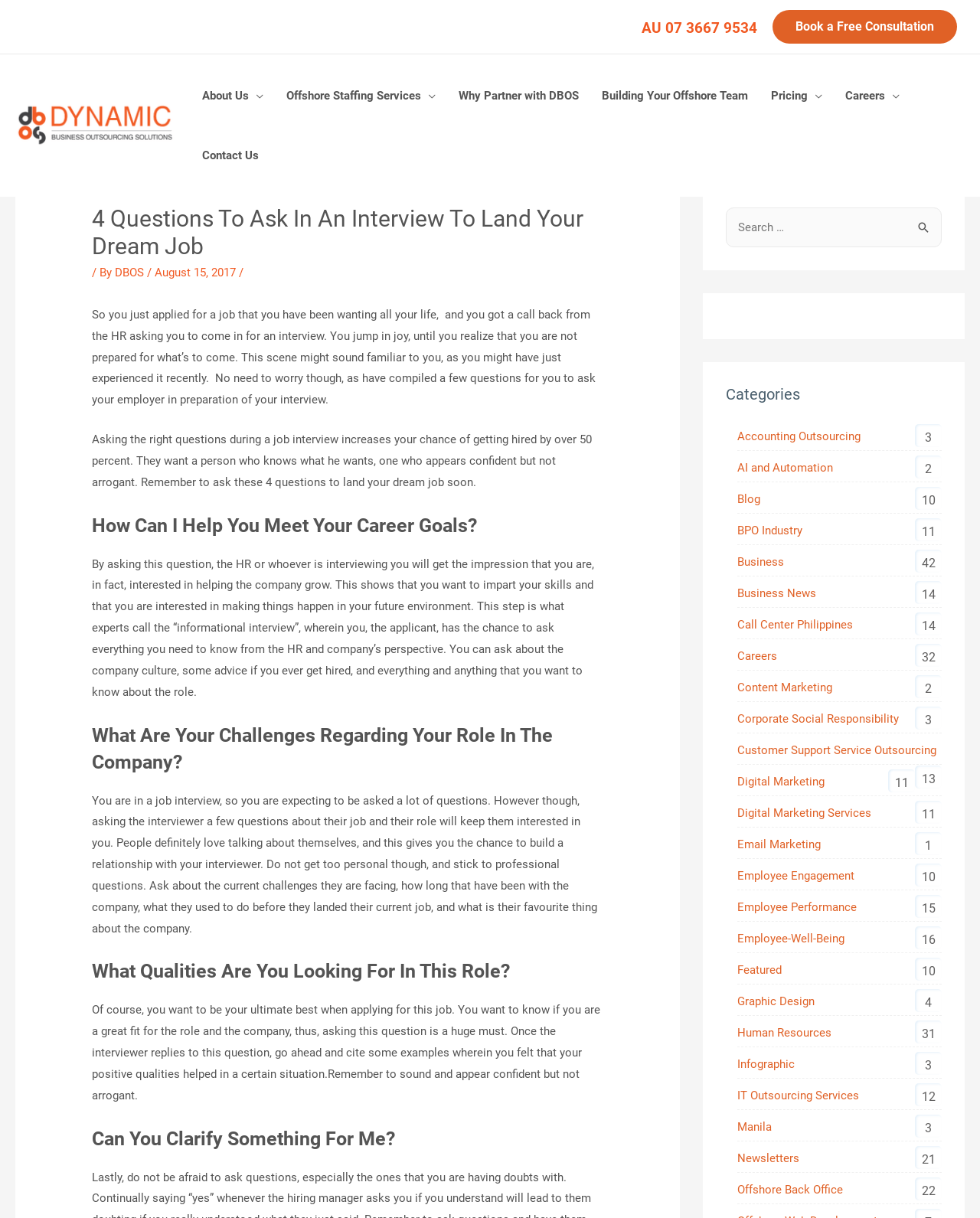What is the title of the article?
Using the image as a reference, give an elaborate response to the question.

The title of the article can be found in the heading element with the text '4 Questions To Ask In An Interview To Land Your Dream Job' which is located at the top of the webpage.